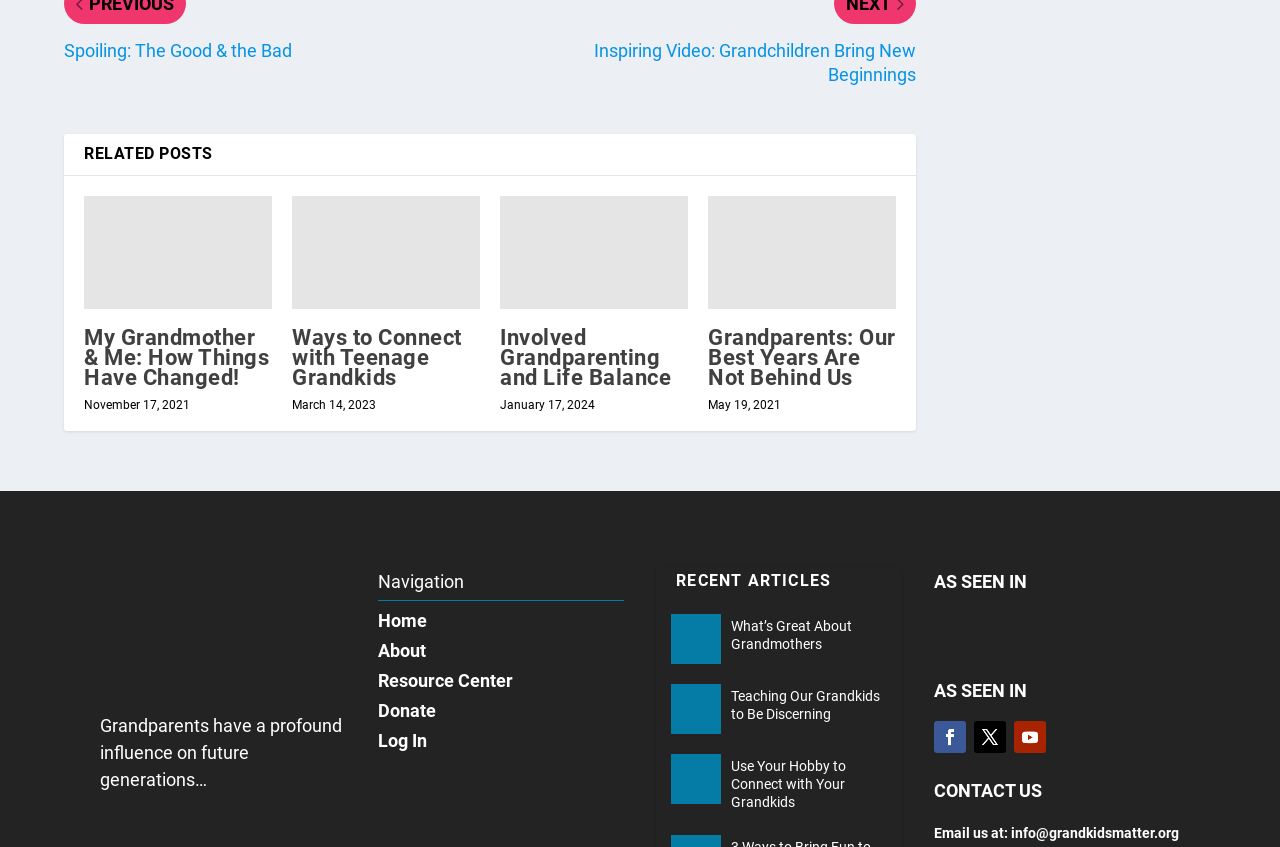Locate the UI element described as follows: "Follow". Return the bounding box coordinates as four float numbers between 0 and 1 in the order [left, top, right, bottom].

[0.761, 0.867, 0.786, 0.904]